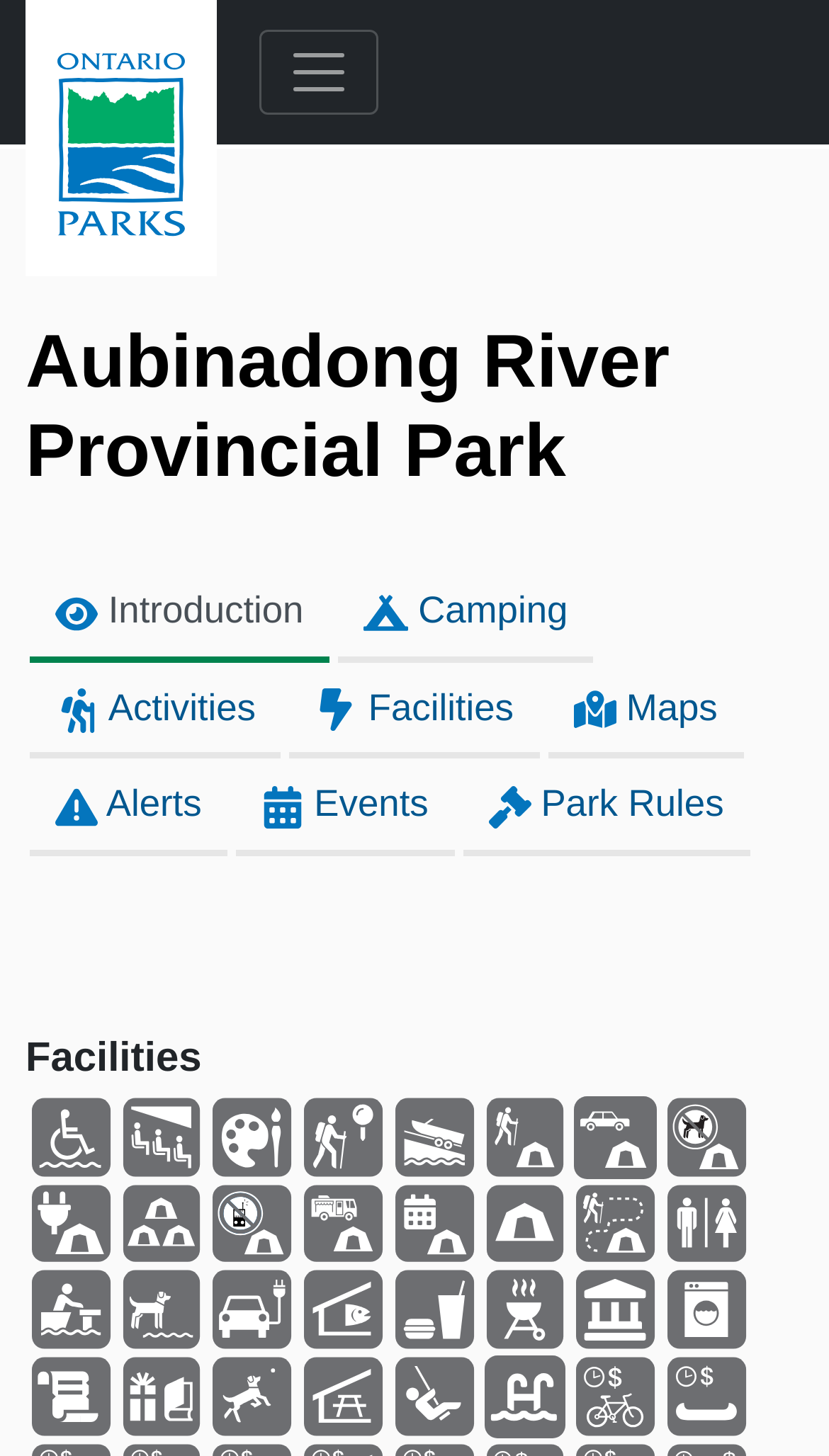How many links are available in the navigation menu?
Please provide a comprehensive answer based on the details in the screenshot.

The navigation menu has 7 links: Introduction, Camping, Activities, Facilities, Maps, Alerts, and Events.